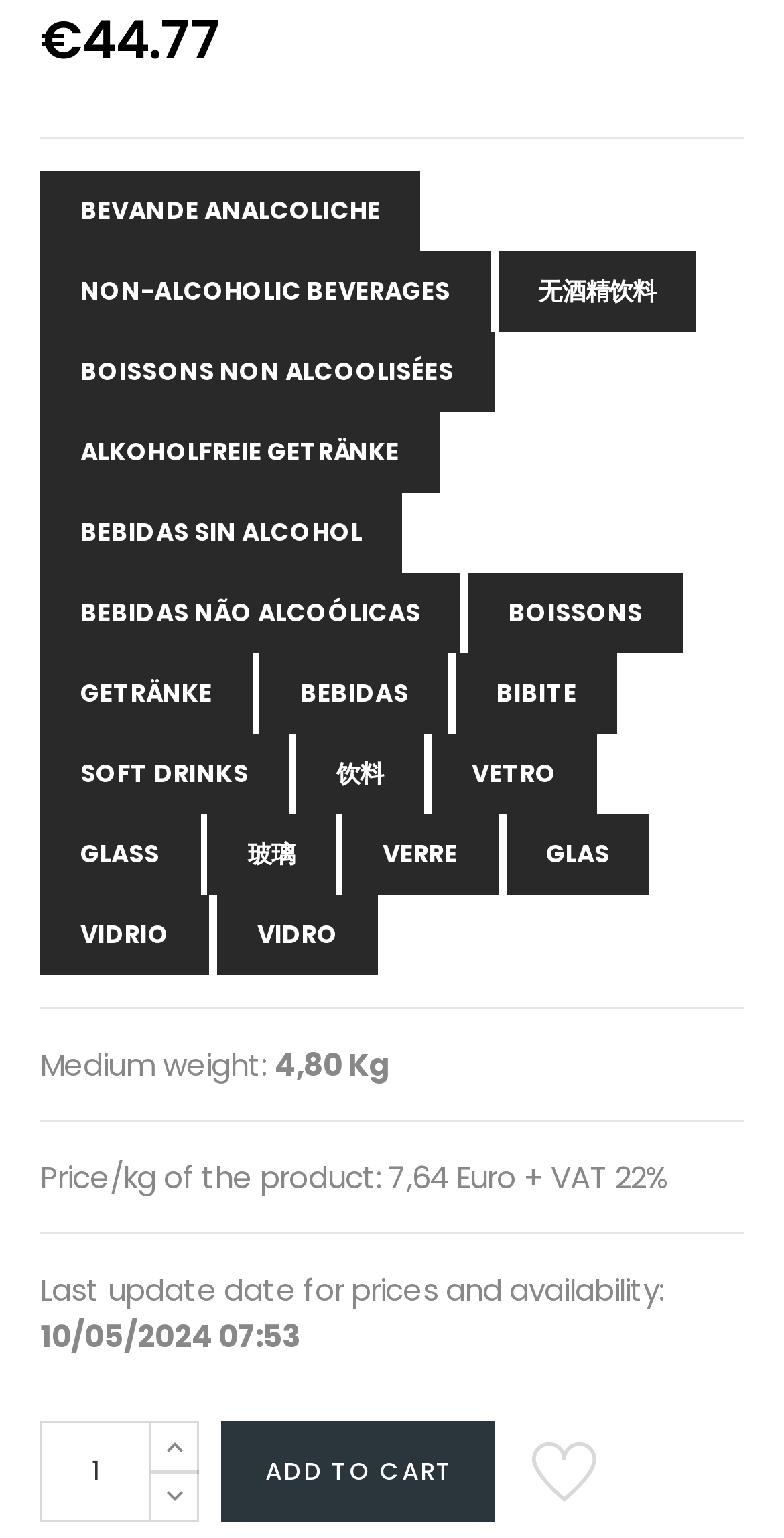Please determine the bounding box coordinates of the section I need to click to accomplish this instruction: "Select quantity".

[0.051, 0.924, 0.192, 0.989]